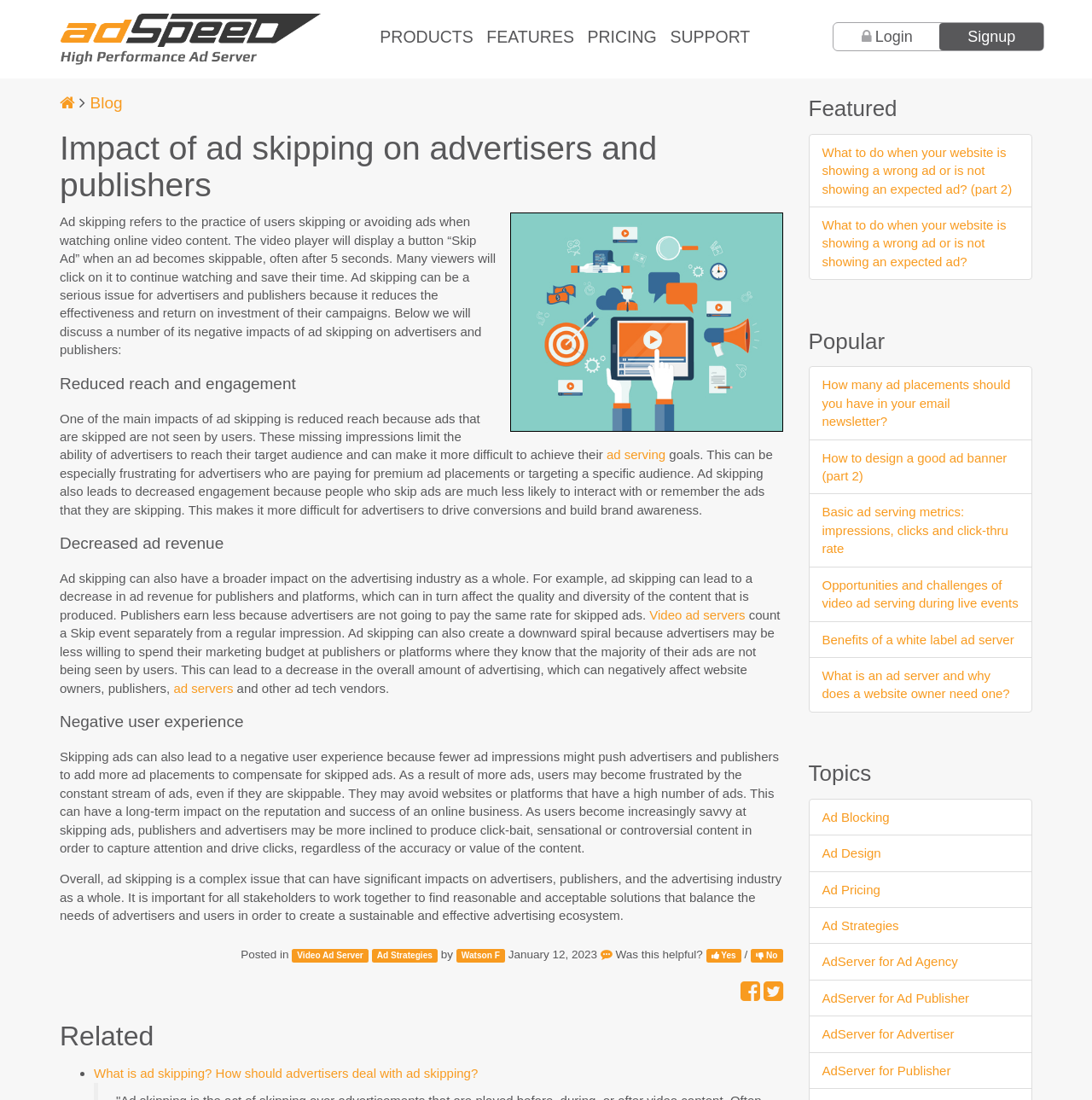Can you pinpoint the bounding box coordinates for the clickable element required for this instruction: "Explore the 'Ad Strategies' topic"? The coordinates should be four float numbers between 0 and 1, i.e., [left, top, right, bottom].

[0.345, 0.865, 0.396, 0.873]